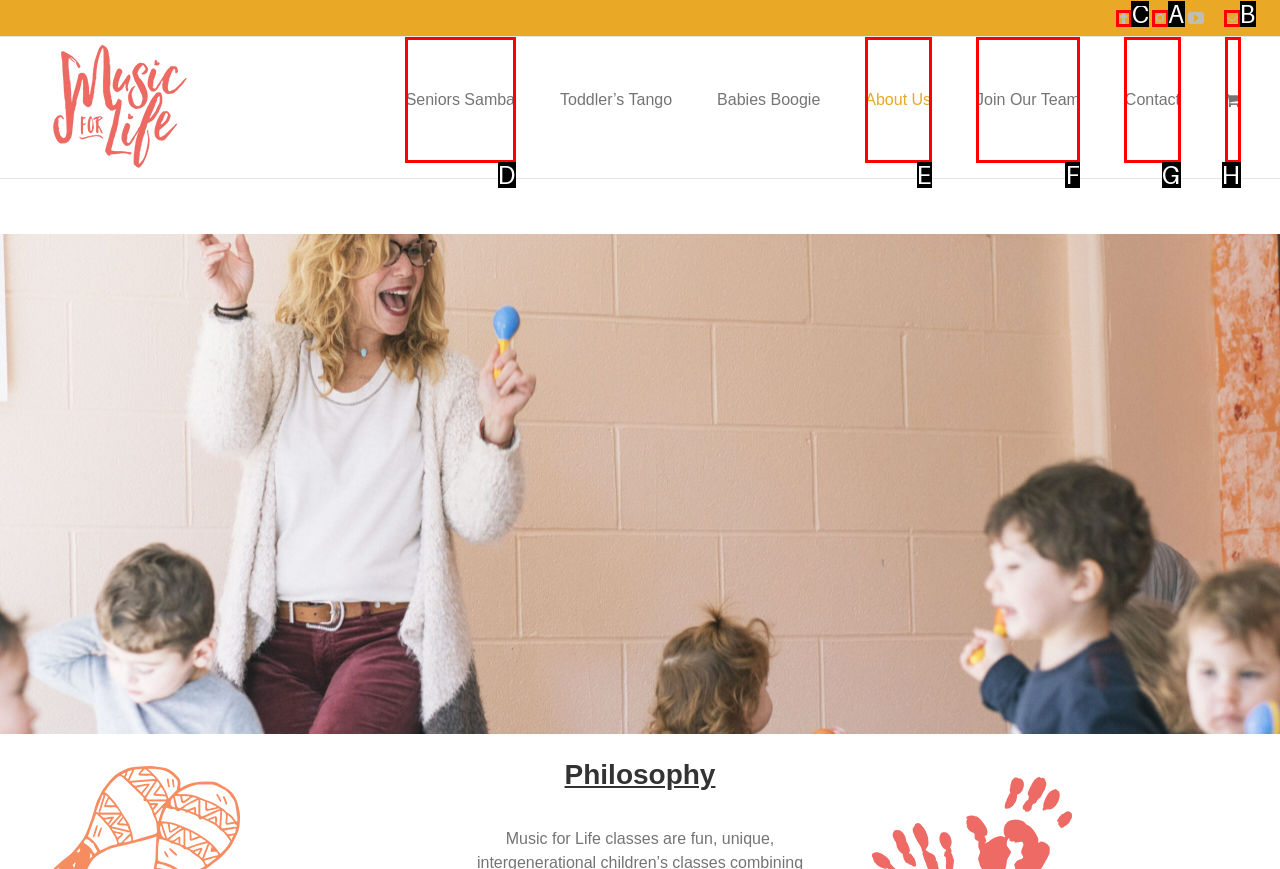For the instruction: View Facebook page, determine the appropriate UI element to click from the given options. Respond with the letter corresponding to the correct choice.

C